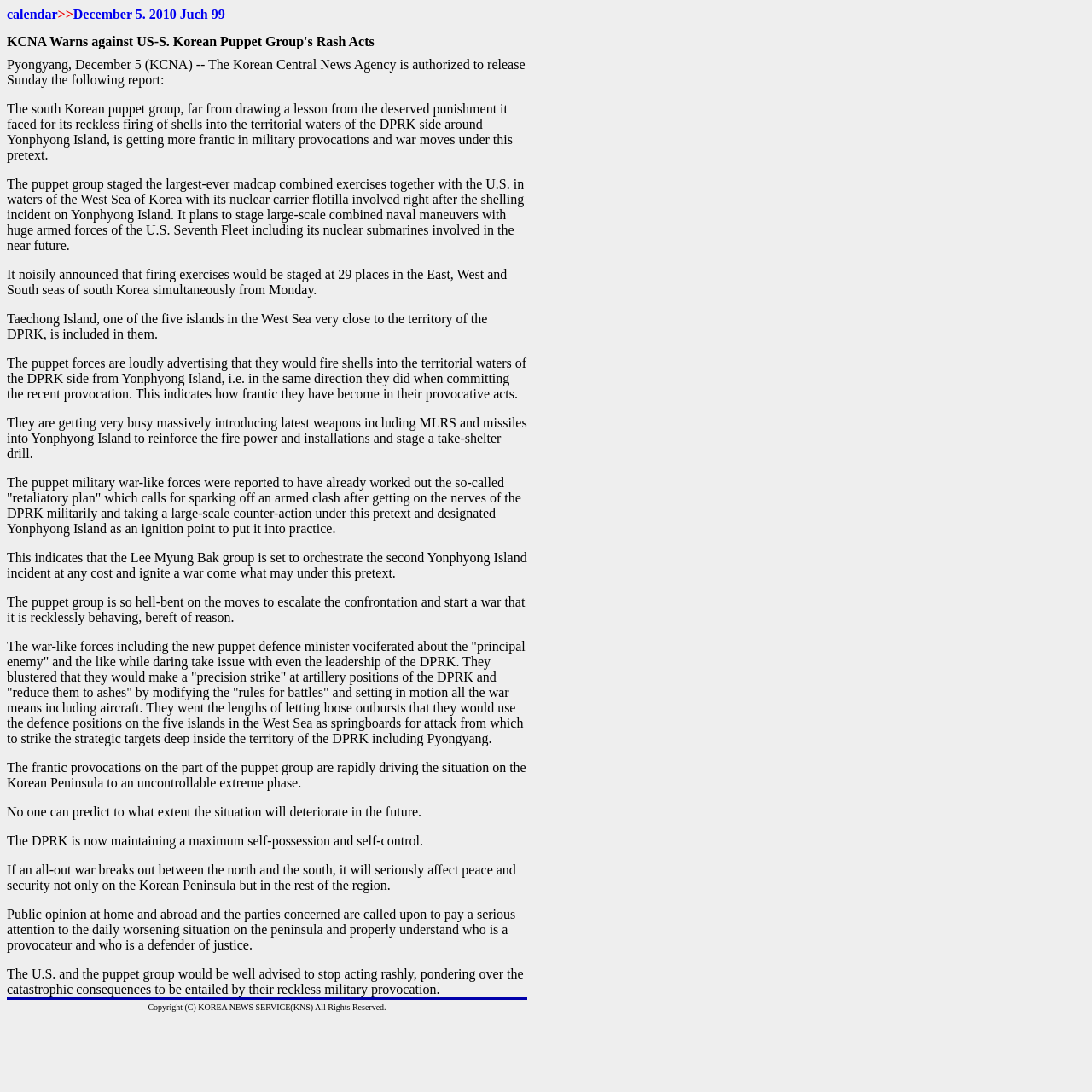Provide a single word or phrase answer to the question: 
What is the copyright information mentioned at the bottom of the webpage?

Copyright (C) KOREA NEWS SERVICE(KNS) All Rights Reserved.